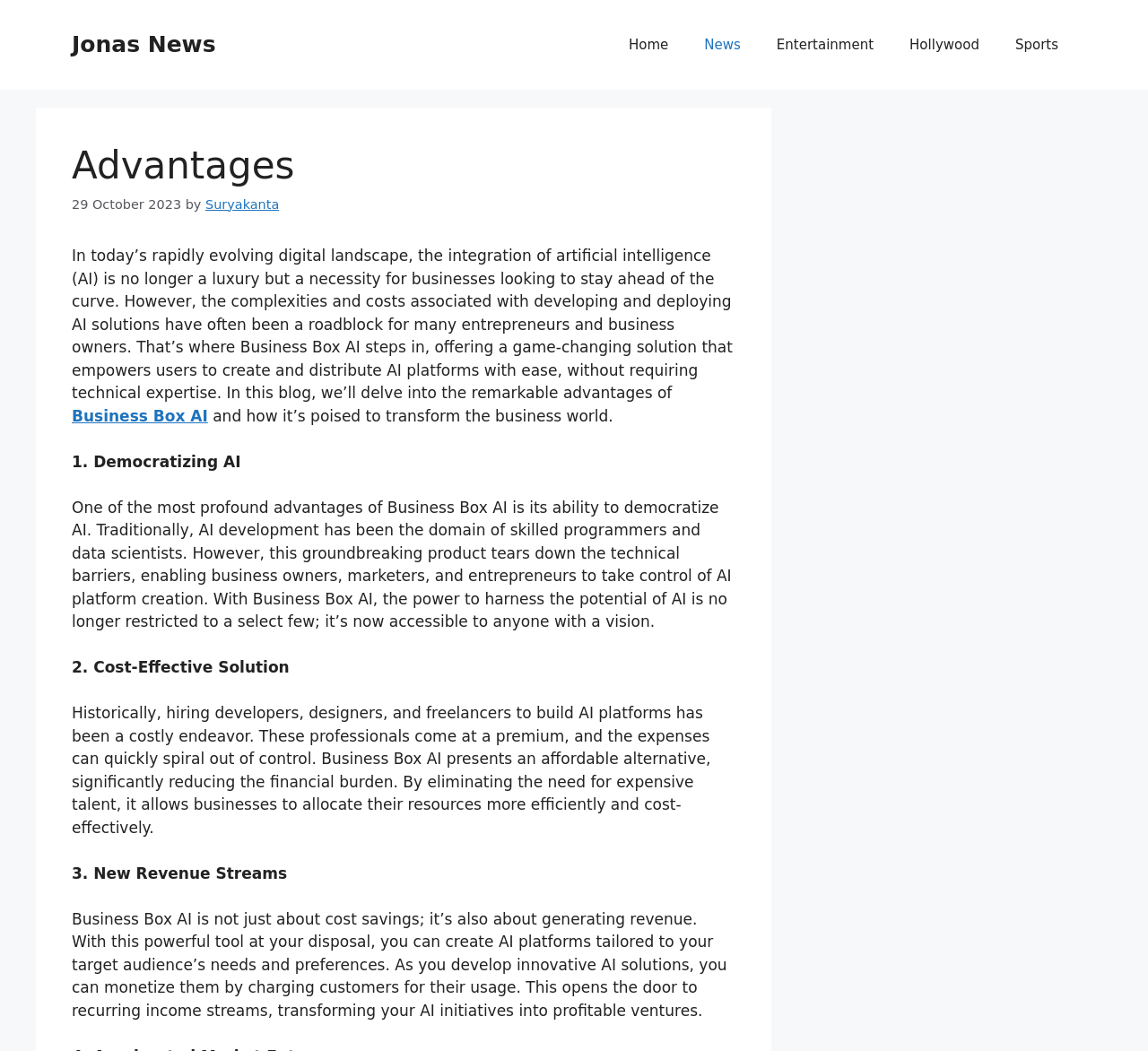Find the bounding box coordinates of the clickable area that will achieve the following instruction: "Visit the website of Suryakanta".

[0.179, 0.187, 0.243, 0.201]